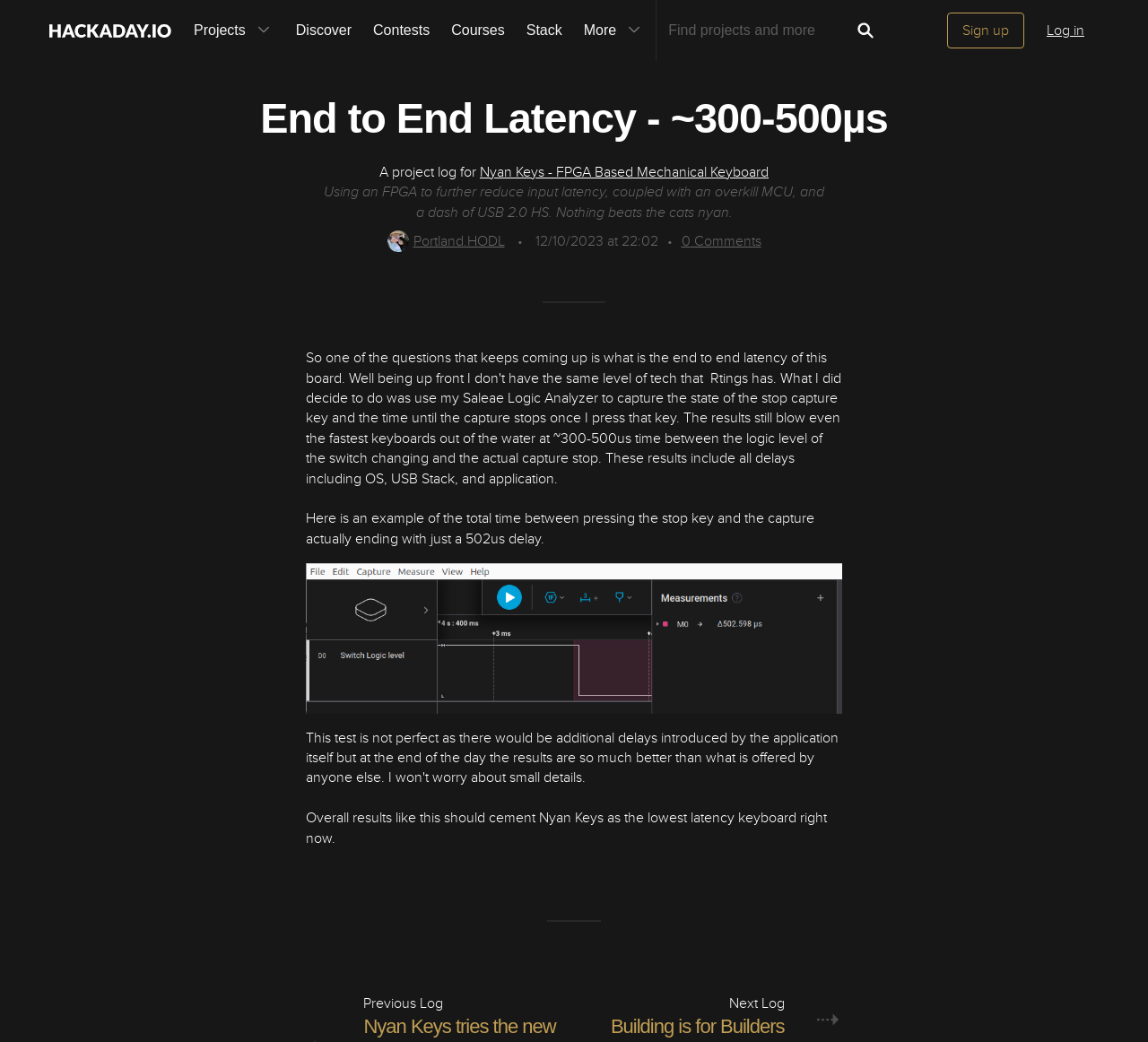Specify the bounding box coordinates of the area that needs to be clicked to achieve the following instruction: "Search for projects".

[0.581, 0.012, 0.739, 0.046]